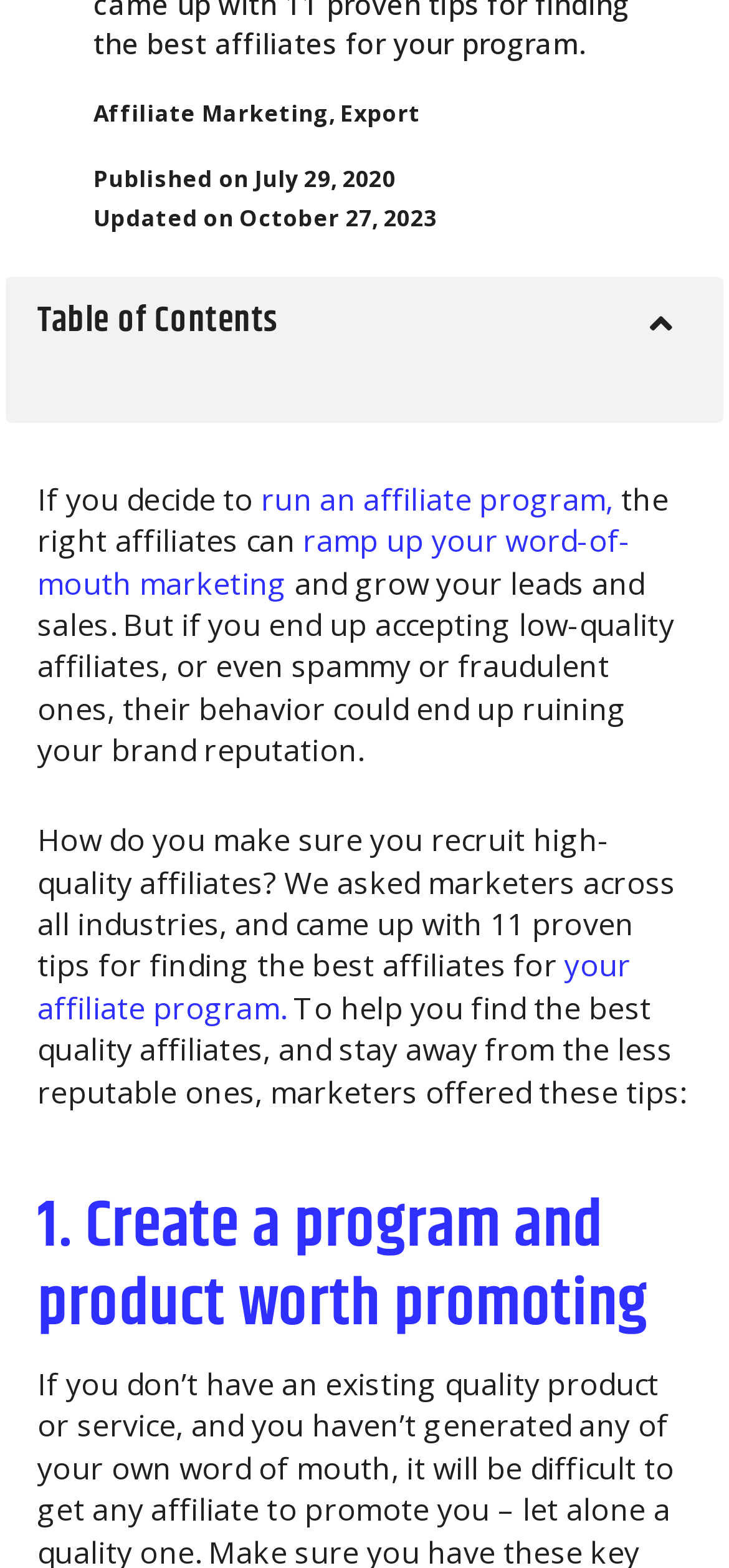Answer the question using only a single word or phrase: 
What is the purpose of the affiliate program?

Grow leads and sales